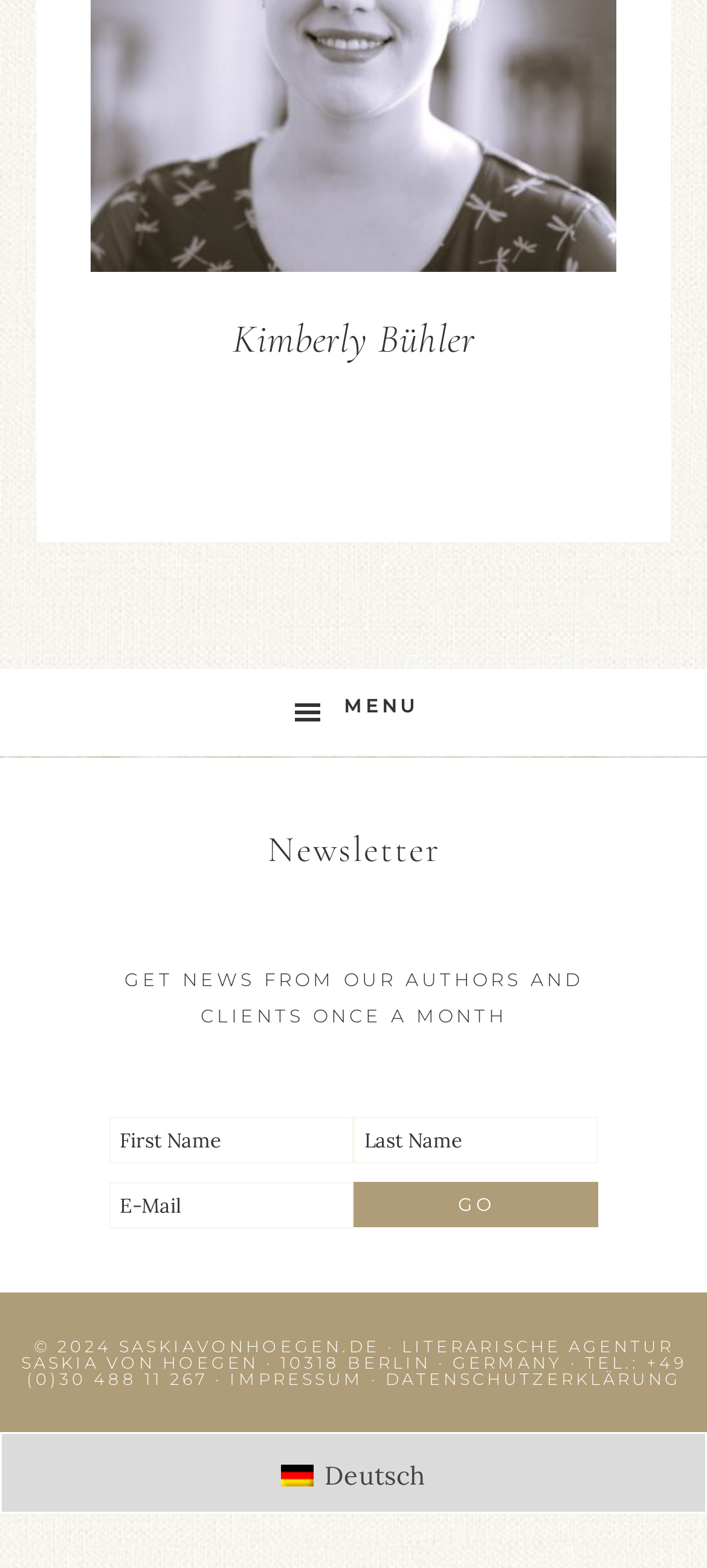Observe the image and answer the following question in detail: What is the purpose of the form on this webpage?

The form on this webpage has fields for 'First Name', 'Last Name', and 'E-Mail', and a button labeled 'Go'. This suggests that the purpose of the form is to subscribe to a newsletter, as it is collecting user information and has a submission button.